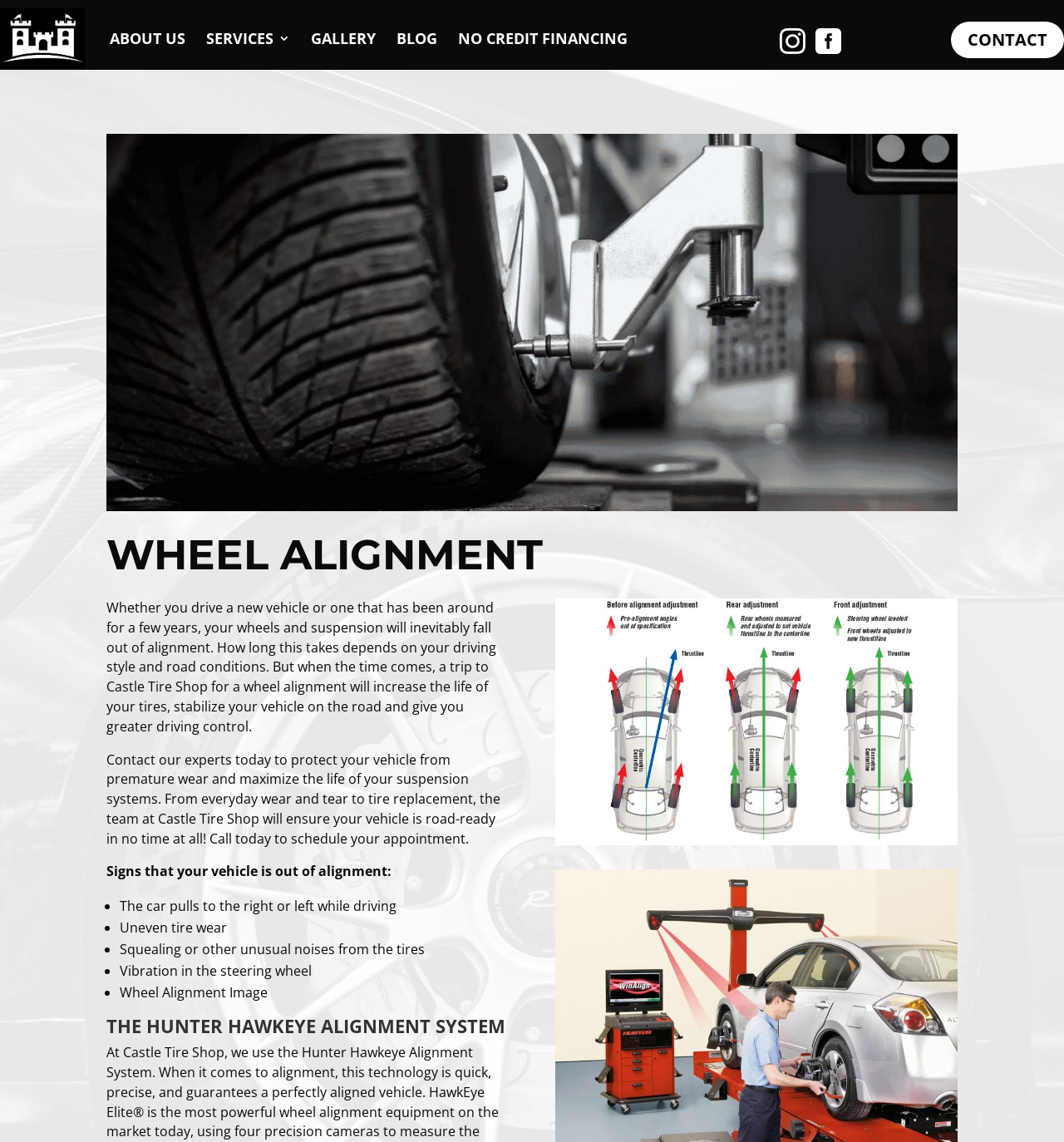Identify the bounding box coordinates of the part that should be clicked to carry out this instruction: "View CONTACT information".

[0.894, 0.019, 1.0, 0.051]